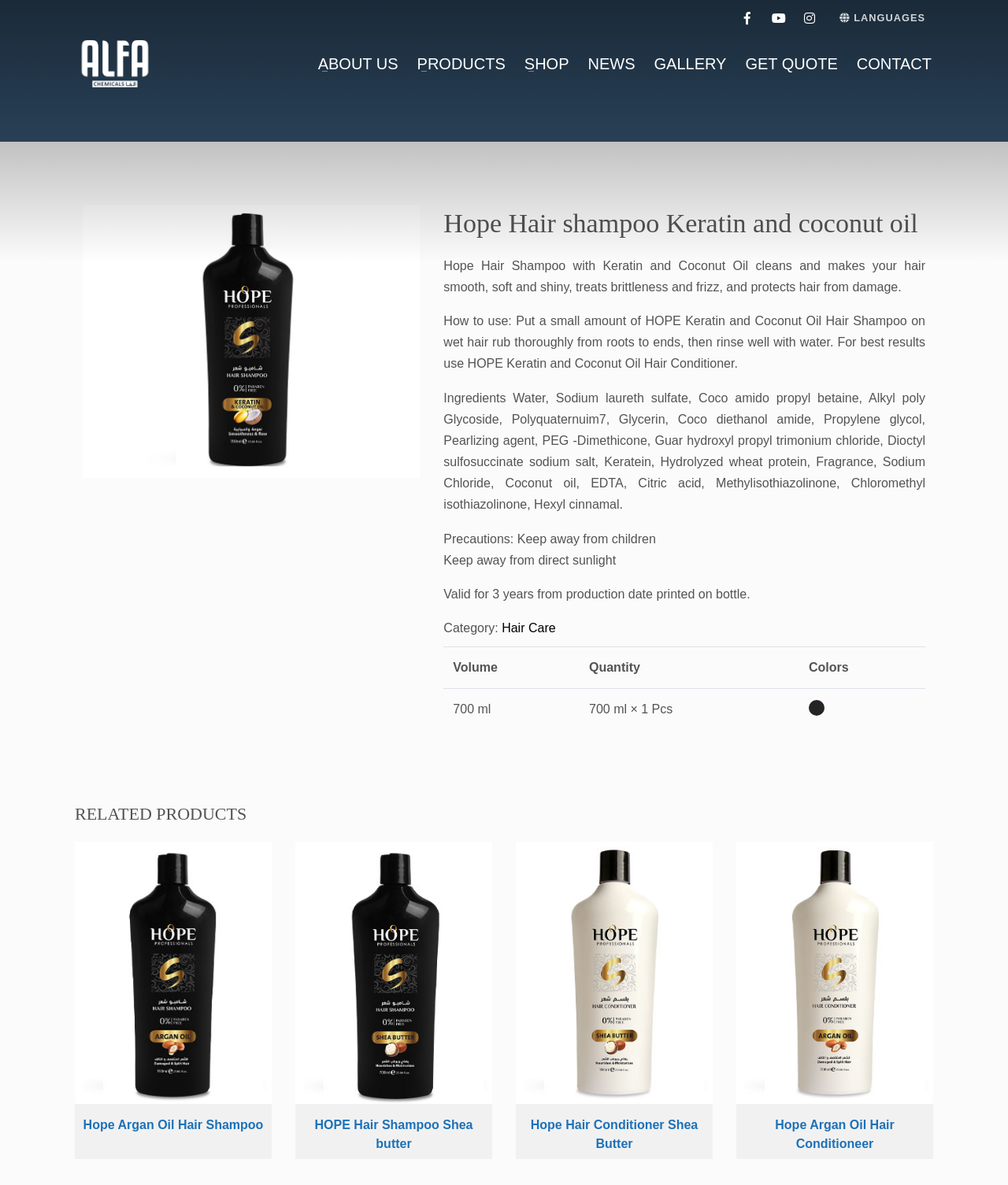Respond with a single word or phrase to the following question:
How many related products are shown?

4